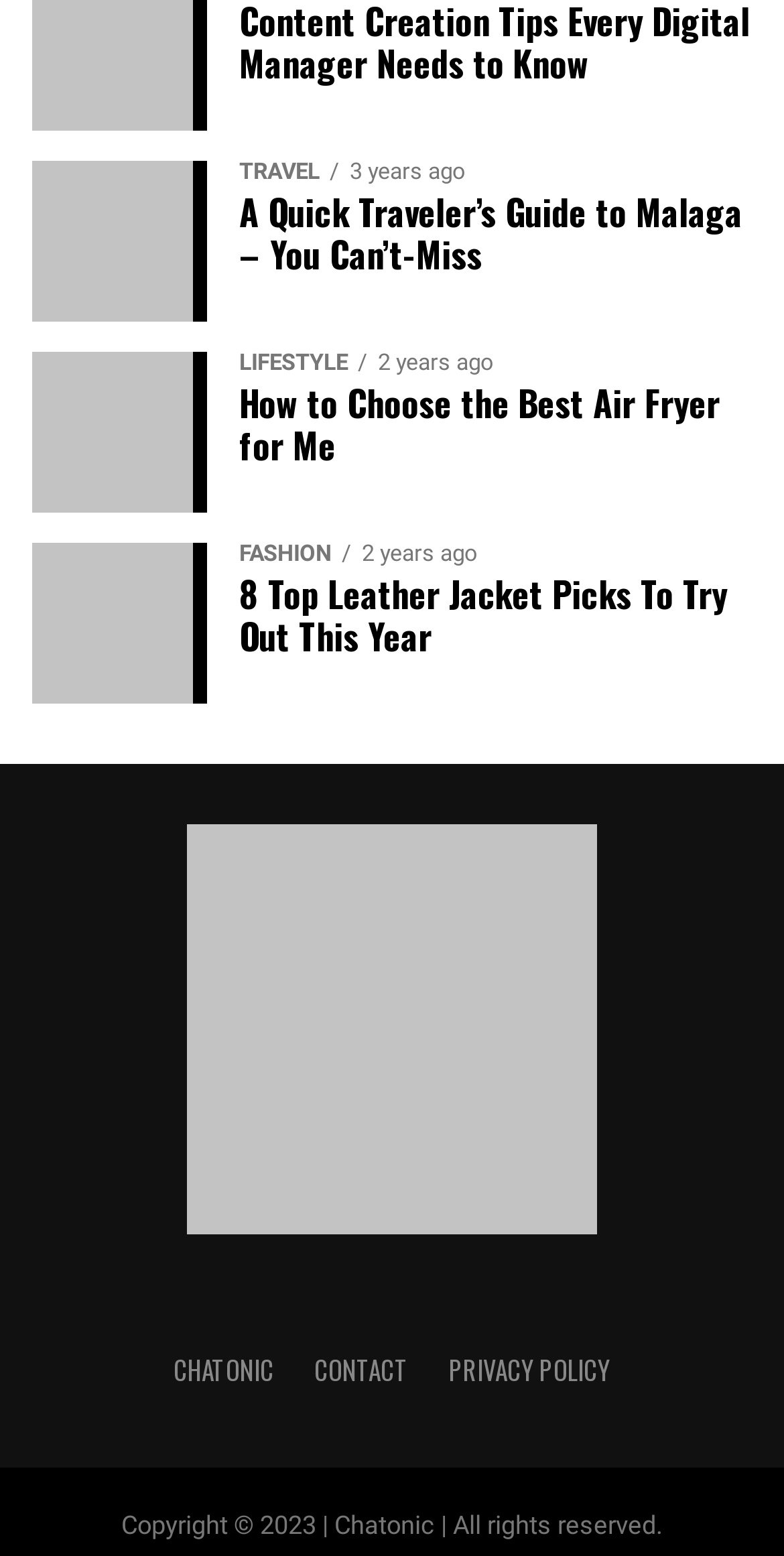What is Omnidrive committed to?
Look at the image and answer the question using a single word or phrase.

staying ahead of the curve